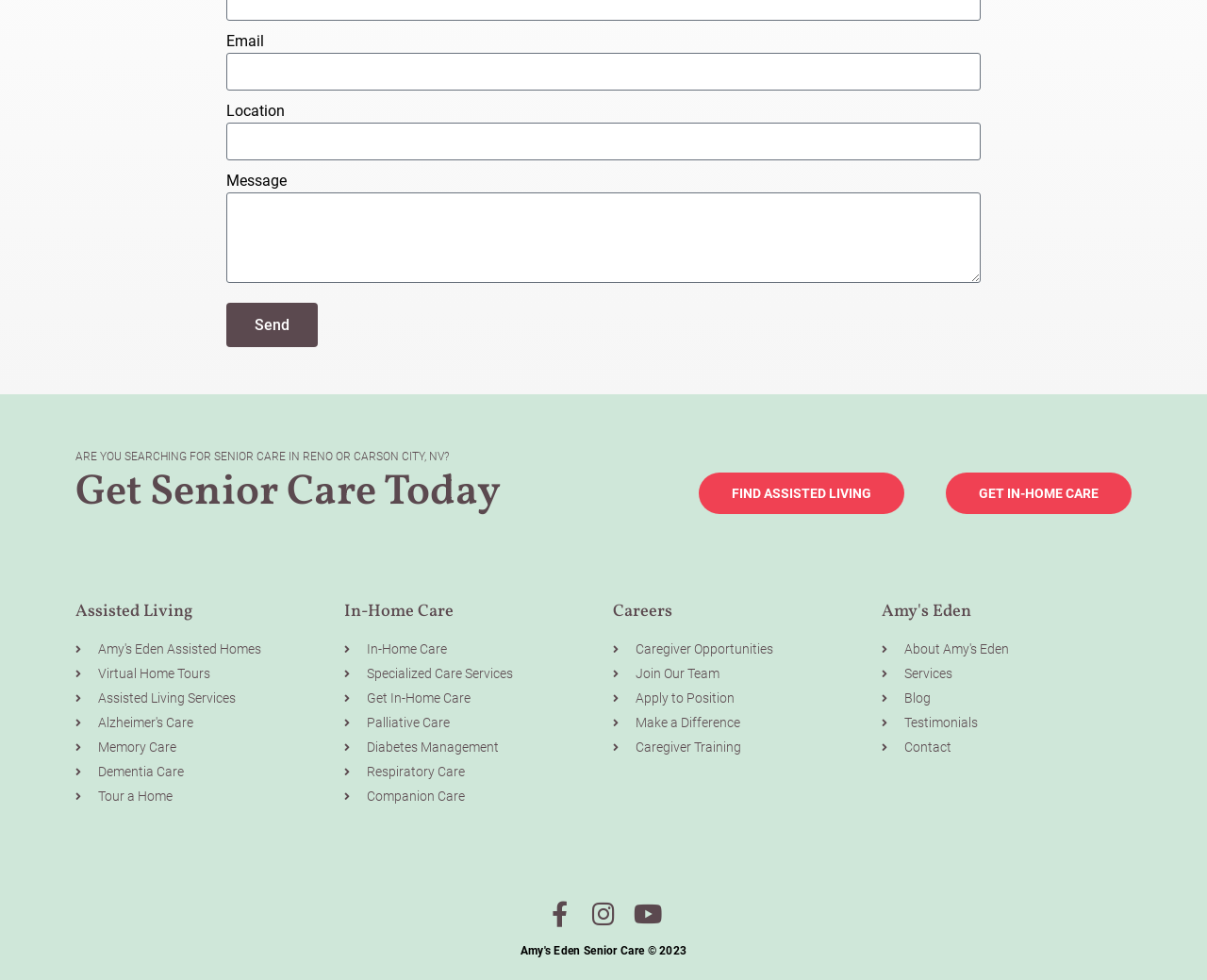Please locate the bounding box coordinates of the element that should be clicked to achieve the given instruction: "Get in-home care".

[0.784, 0.482, 0.937, 0.525]